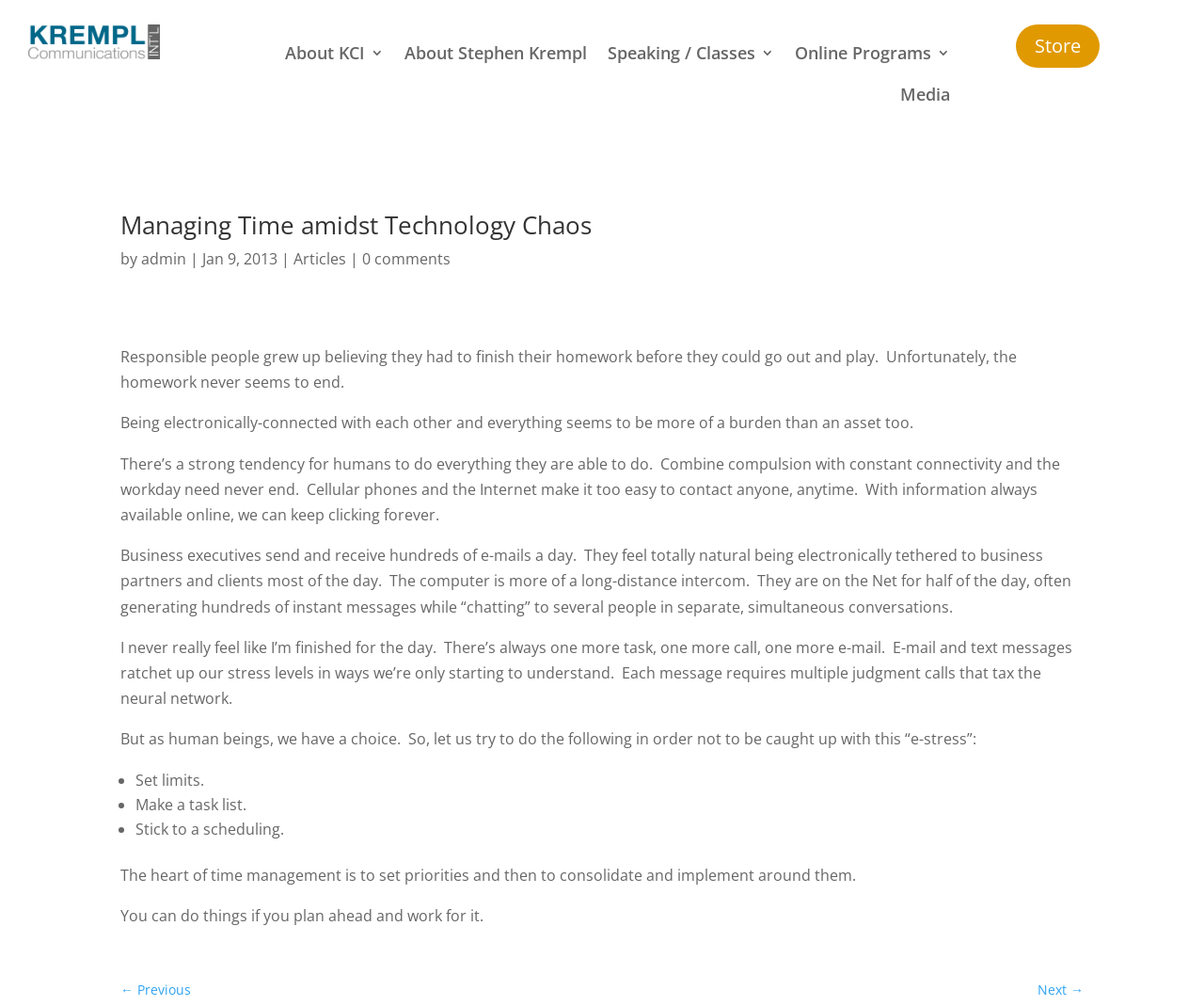What is the author of the article?
Identify the answer in the screenshot and reply with a single word or phrase.

admin